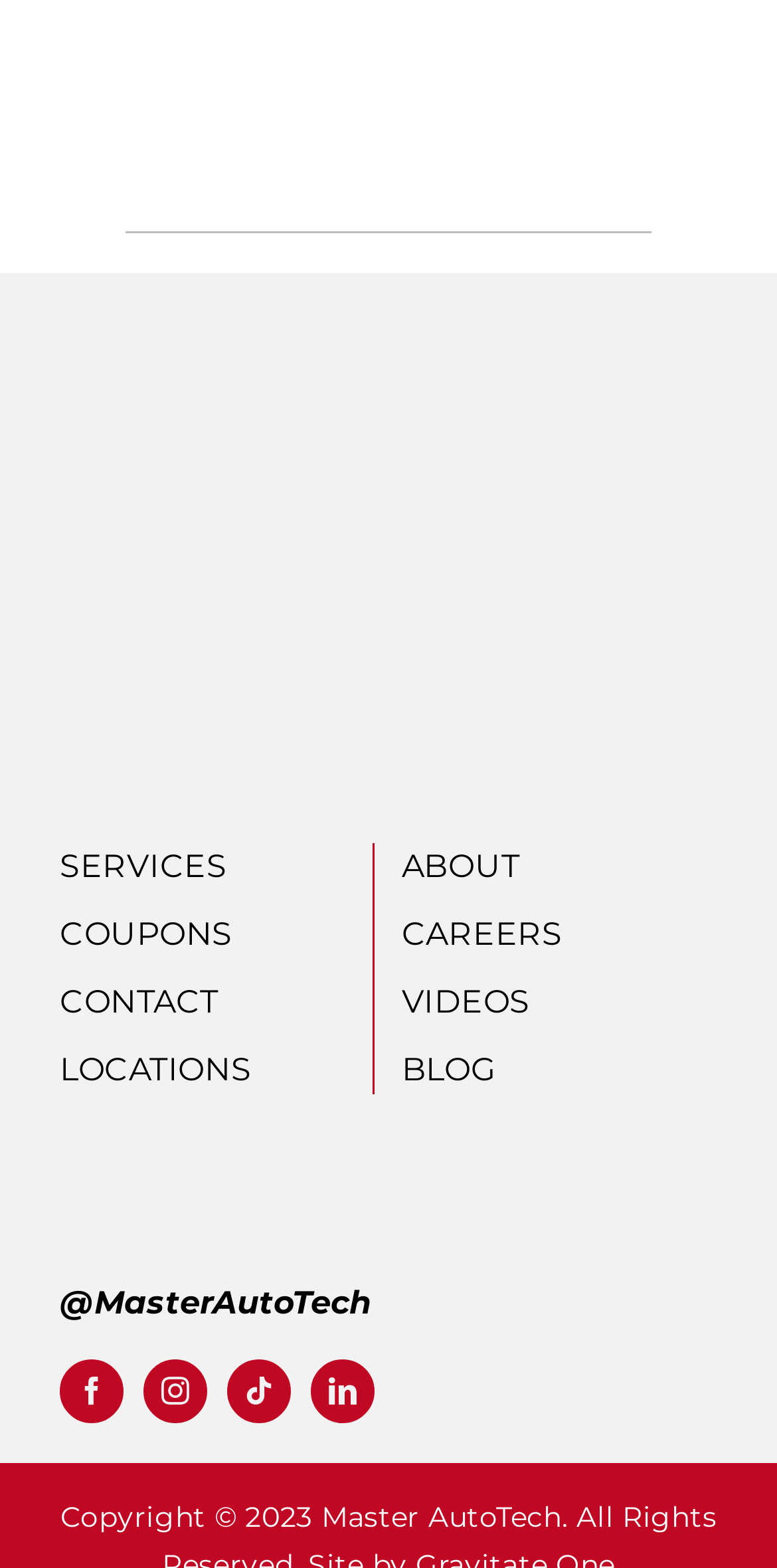Specify the bounding box coordinates for the region that must be clicked to perform the given instruction: "check out the BLOG".

[0.517, 0.667, 0.923, 0.698]